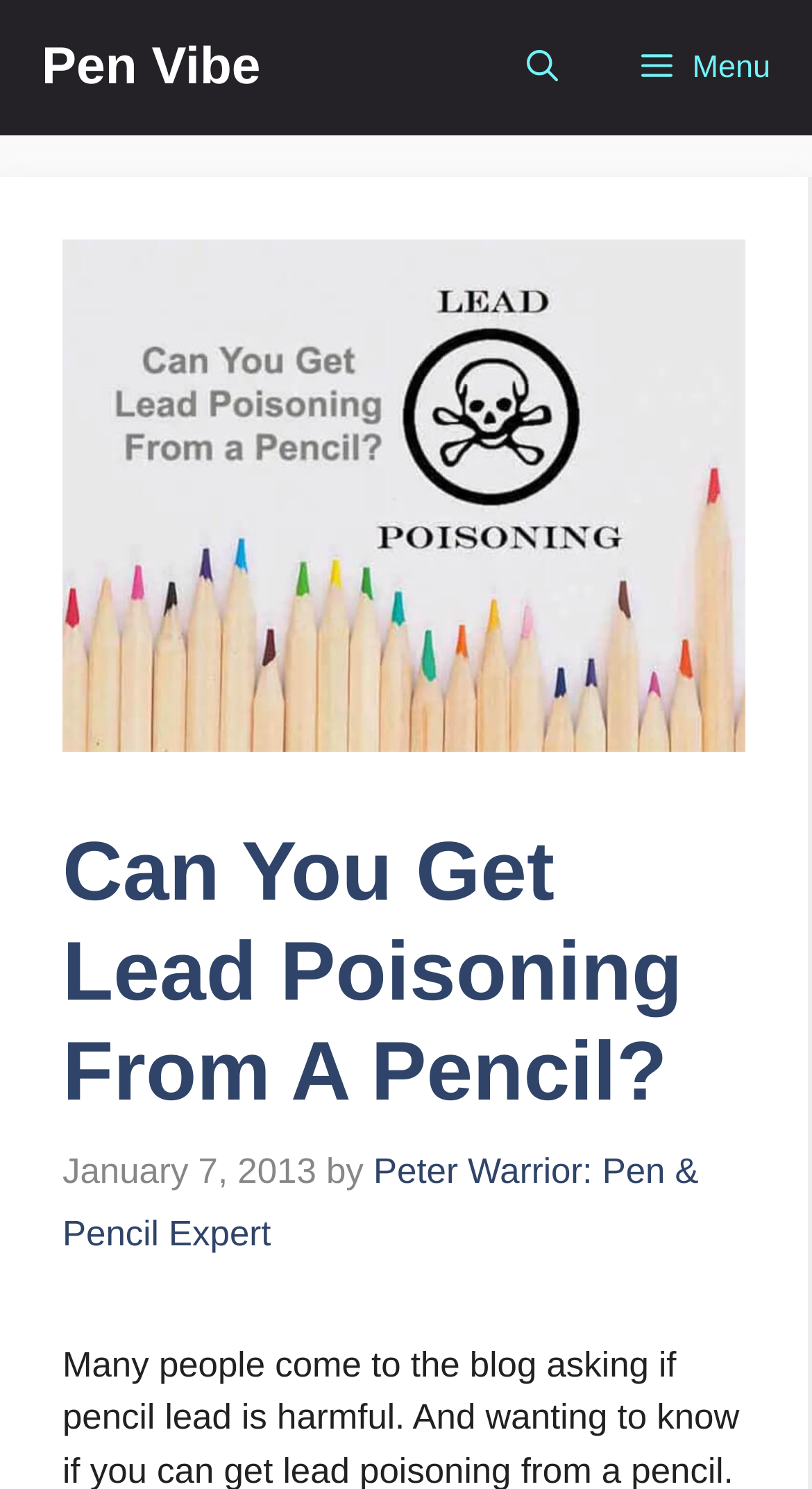Provide the bounding box coordinates for the UI element described in this sentence: "Menu". The coordinates should be four float values between 0 and 1, i.e., [left, top, right, bottom].

[0.74, 0.0, 1.0, 0.091]